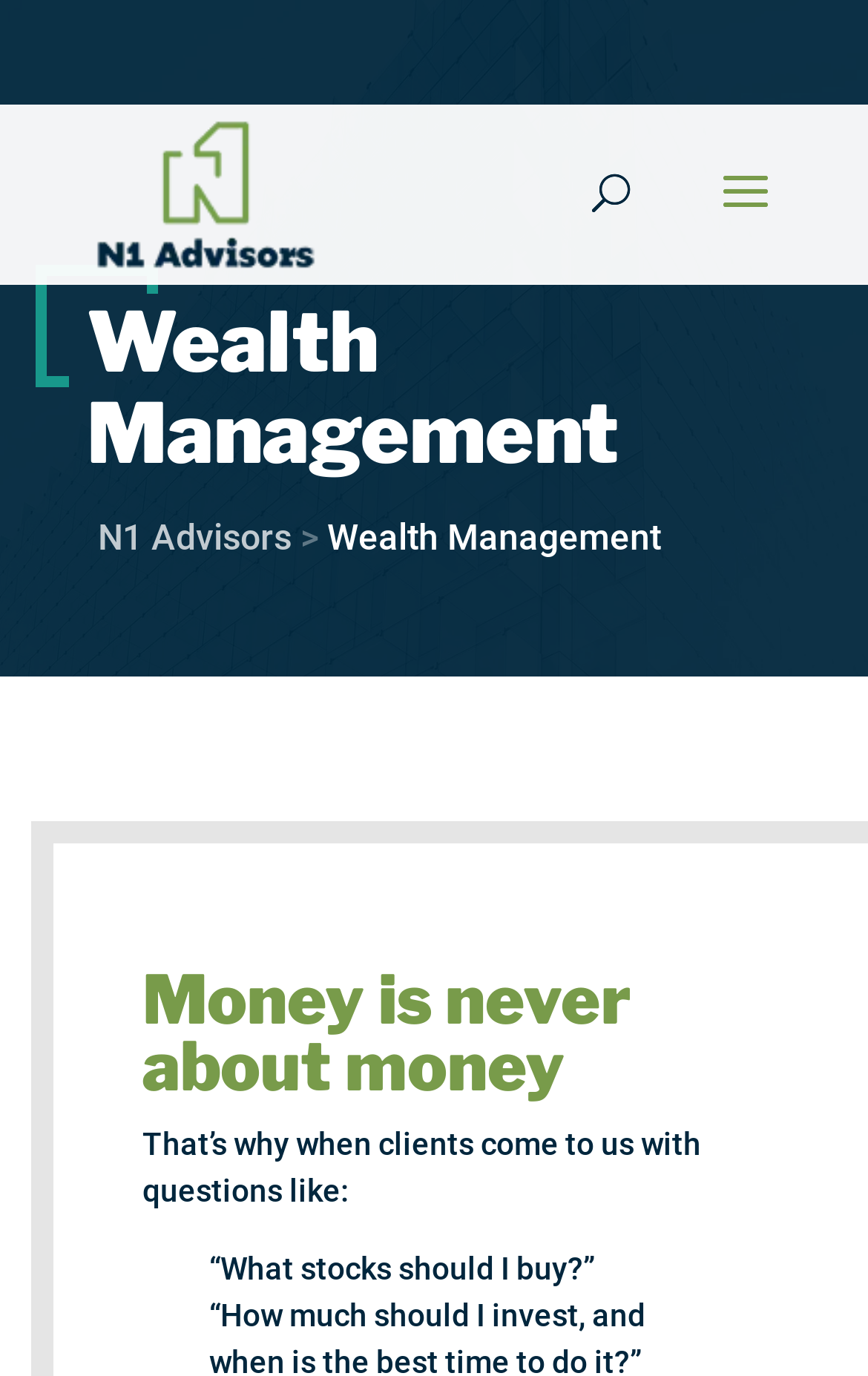Construct a thorough caption encompassing all aspects of the webpage.

The webpage is about wealth management and financial planning. At the top left corner, there is a logo of "N1 Advisors" which is an image and a link. Below the logo, there is a search bar with a search box and a label "Search for:". 

The main content of the webpage is divided into two sections. The first section has a heading "Wealth Management" at the top, followed by a link to "N1 Advisors" and a greater-than symbol. 

The second section starts with a heading "Money is never about money" at the top, followed by a paragraph of text that begins with "That’s why when clients come to us with questions like:". This paragraph is followed by a quote "“What stocks should I buy?”".